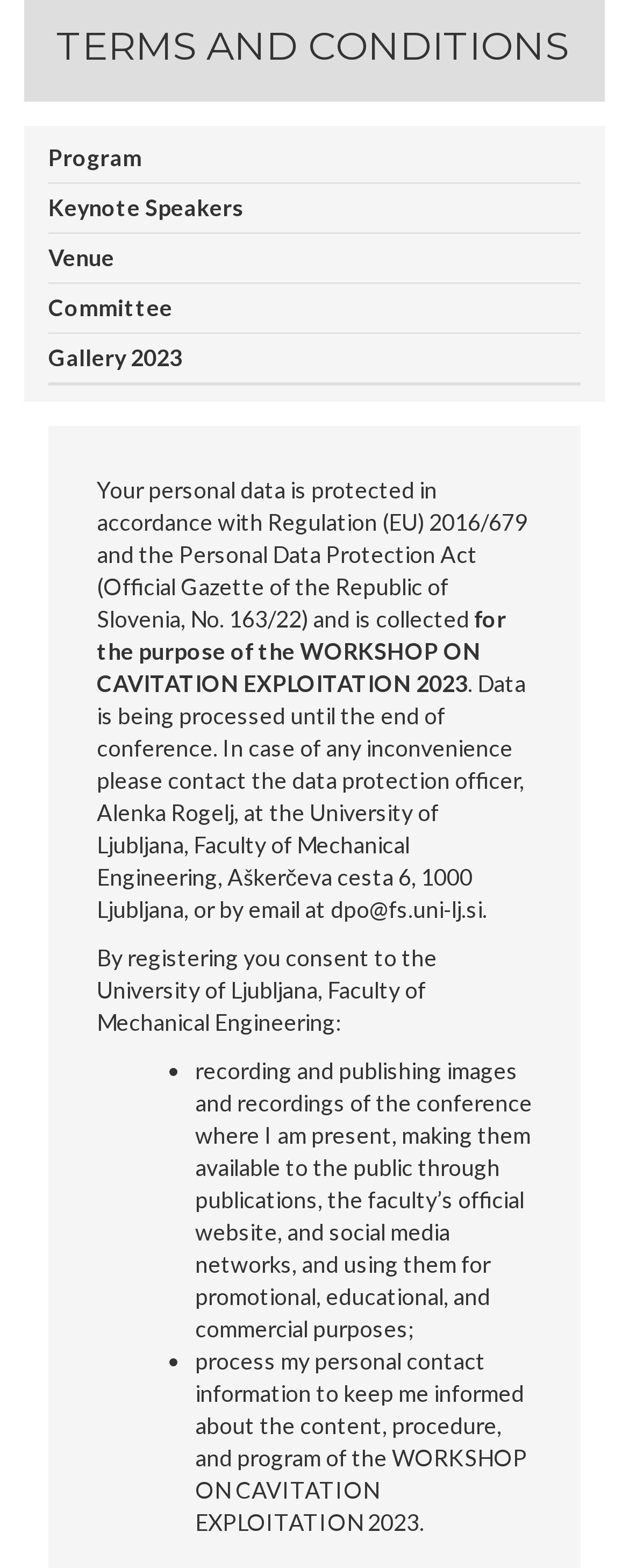Based on the element description: "Program", identify the UI element and provide its bounding box coordinates. Use four float numbers between 0 and 1, [left, top, right, bottom].

[0.077, 0.085, 0.923, 0.116]